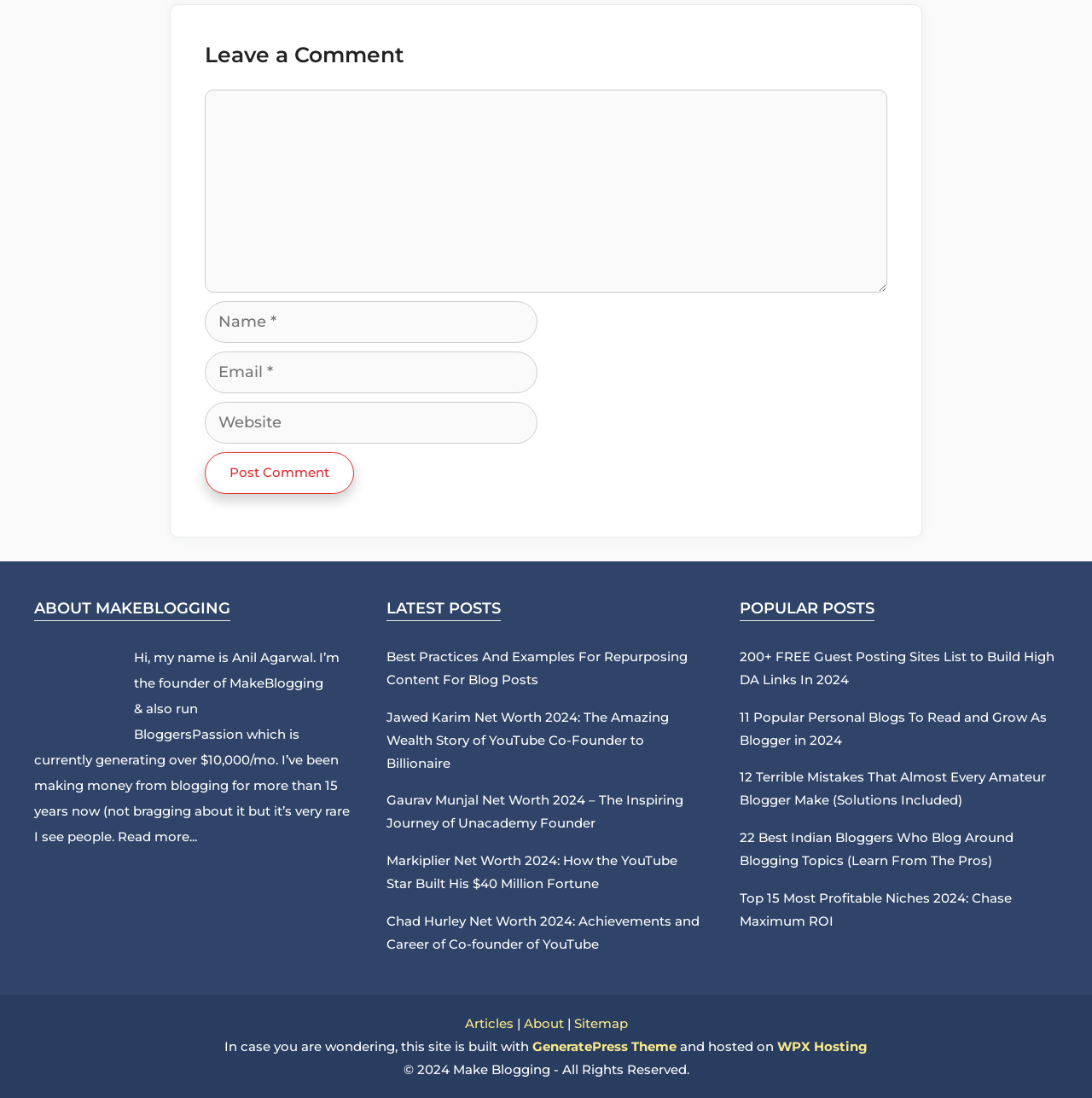What is the theme used to build this website?
Based on the screenshot, answer the question with a single word or phrase.

GeneratePress Theme